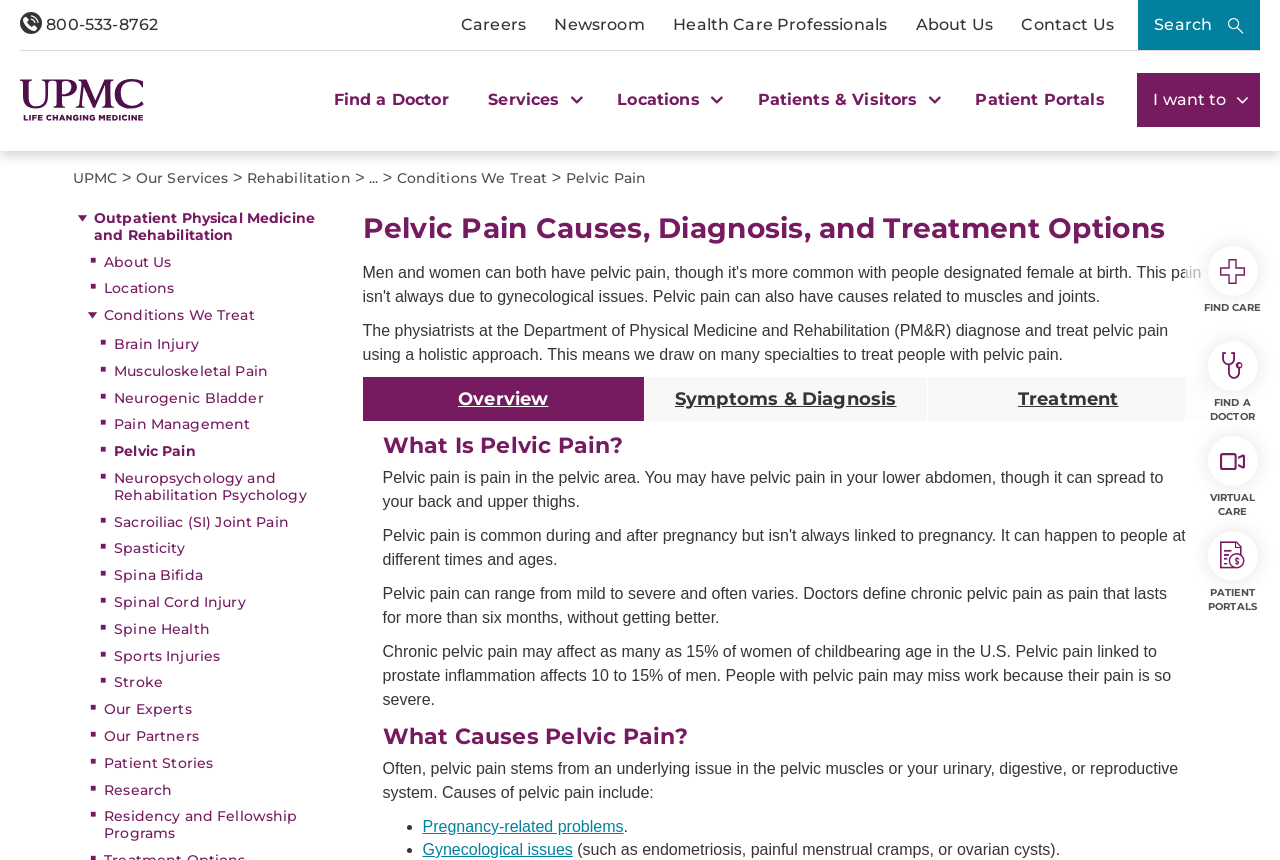Specify the bounding box coordinates of the area that needs to be clicked to achieve the following instruction: "Go to the 'Conditions We Treat' page".

[0.31, 0.197, 0.428, 0.217]